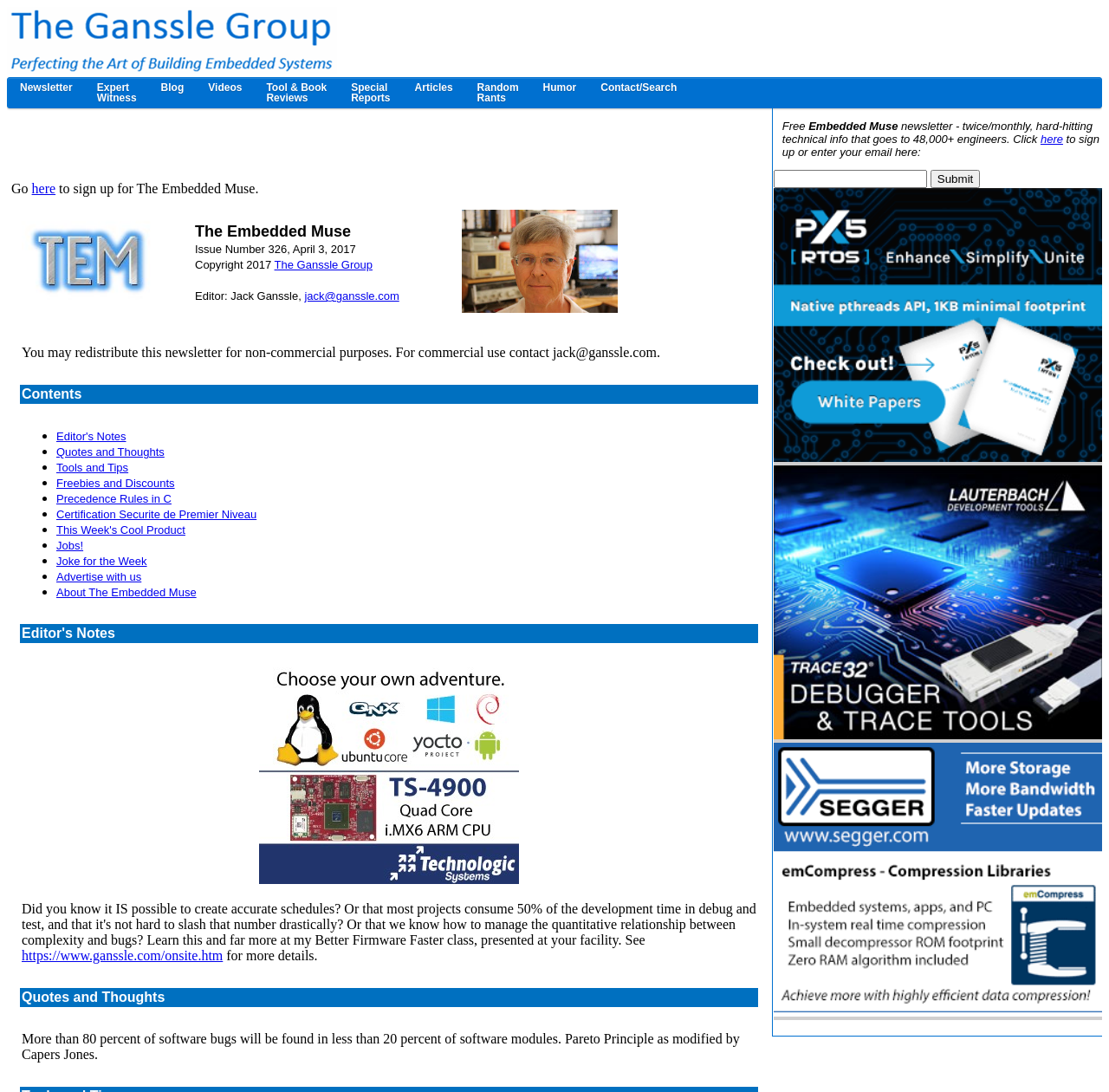Identify the coordinates of the bounding box for the element that must be clicked to accomplish the instruction: "Click the 'Newsletter' link.".

[0.007, 0.071, 0.076, 0.089]